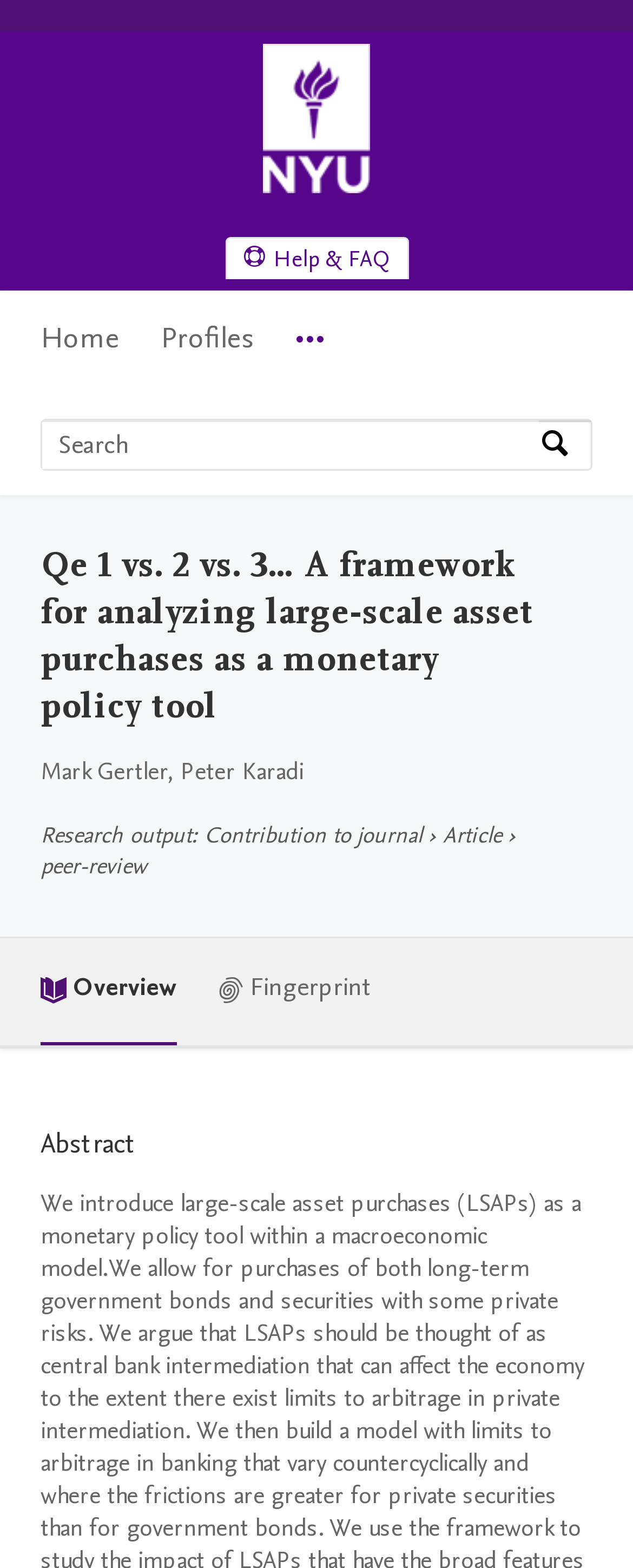Determine which piece of text is the heading of the webpage and provide it.

Qe 1 vs. 2 vs. 3... A framework for analyzing large-scale asset purchases as a monetary policy tool